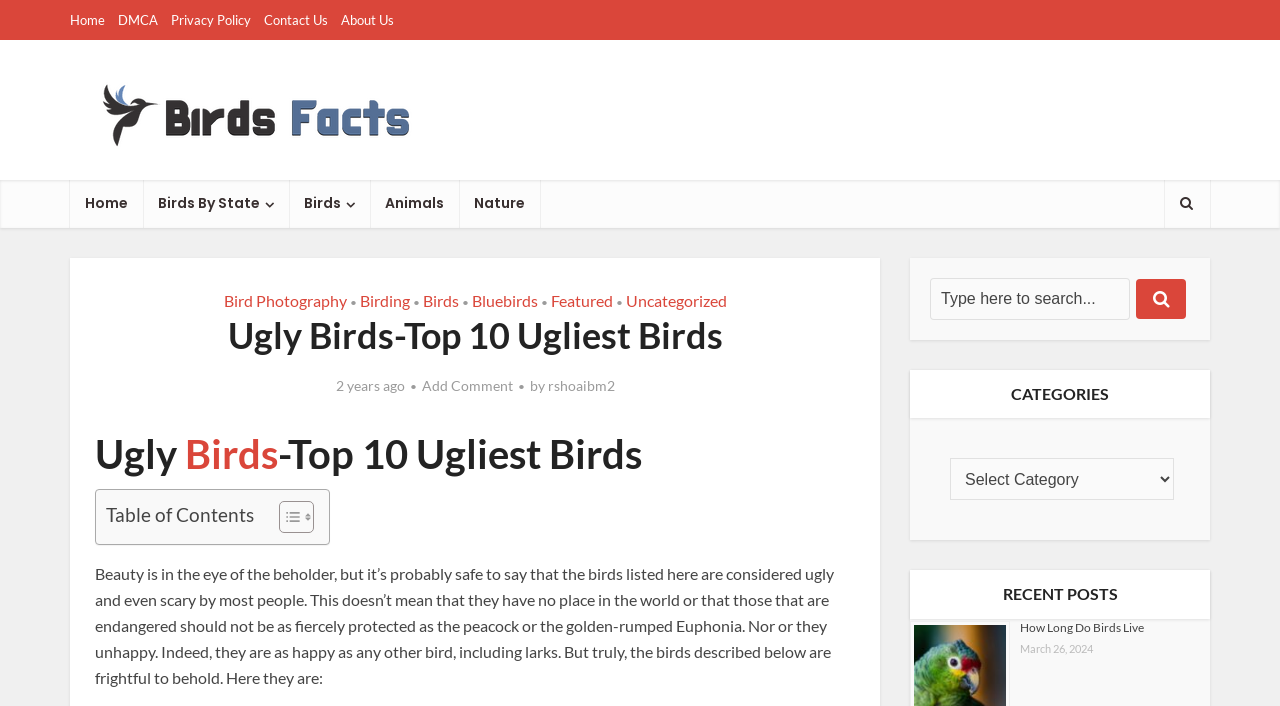Based on the visual content of the image, answer the question thoroughly: What is the category of the article 'How Long Do Birds Live'?

I found the article 'How Long Do Birds Live' in the 'RECENT POSTS' section. By looking at the categories listed above, I didn't find a specific category for this article, so it is likely categorized as 'Uncategorized'.